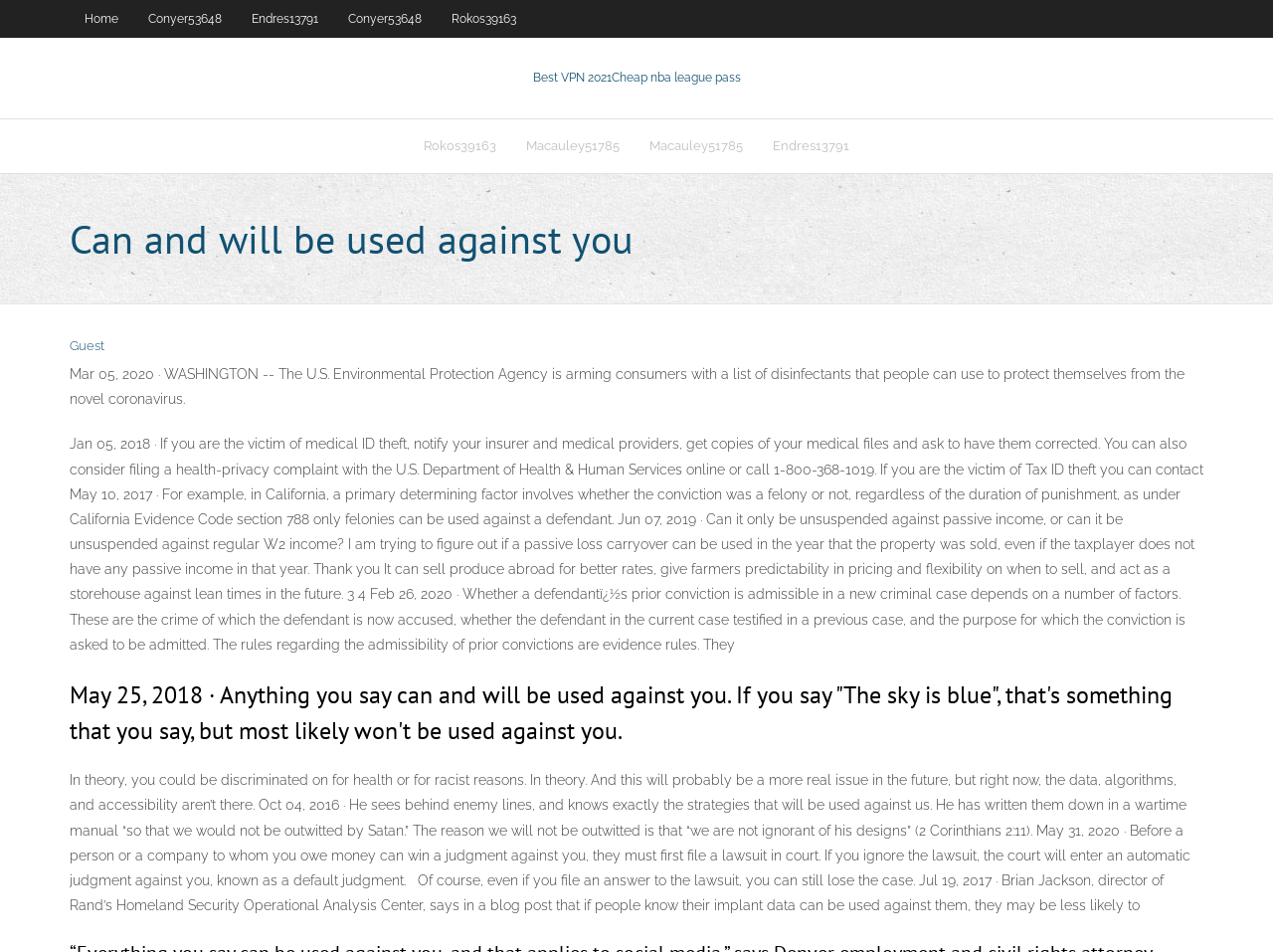Determine the main heading of the webpage and generate its text.

Can and will be used against you